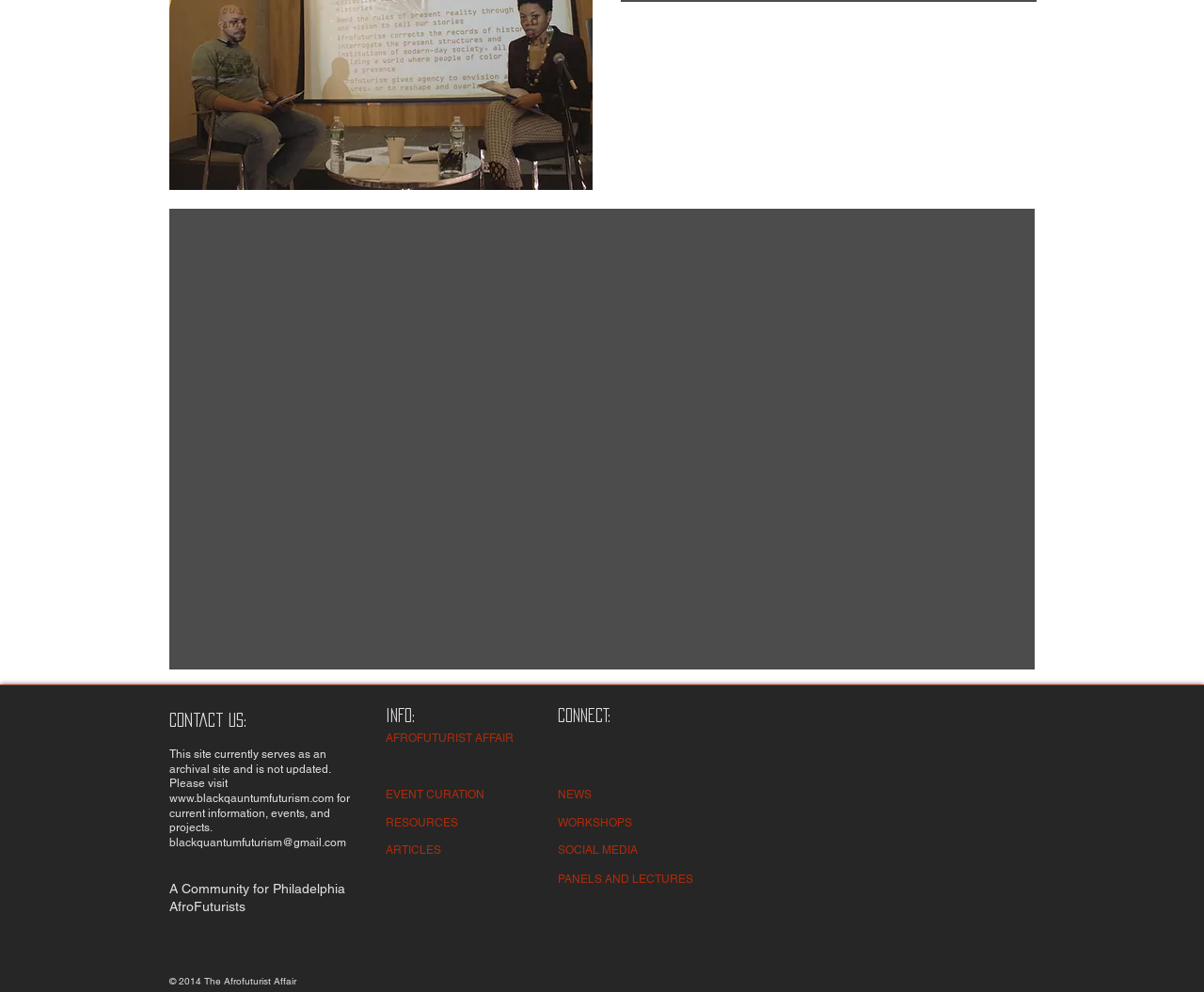What is the email address for contact?
Carefully analyze the image and provide a detailed answer to the question.

The email address blackquantumfuturism@gmail.com is provided on the website as a means of contact, likely for users to reach out to the organization or individuals associated with the website.